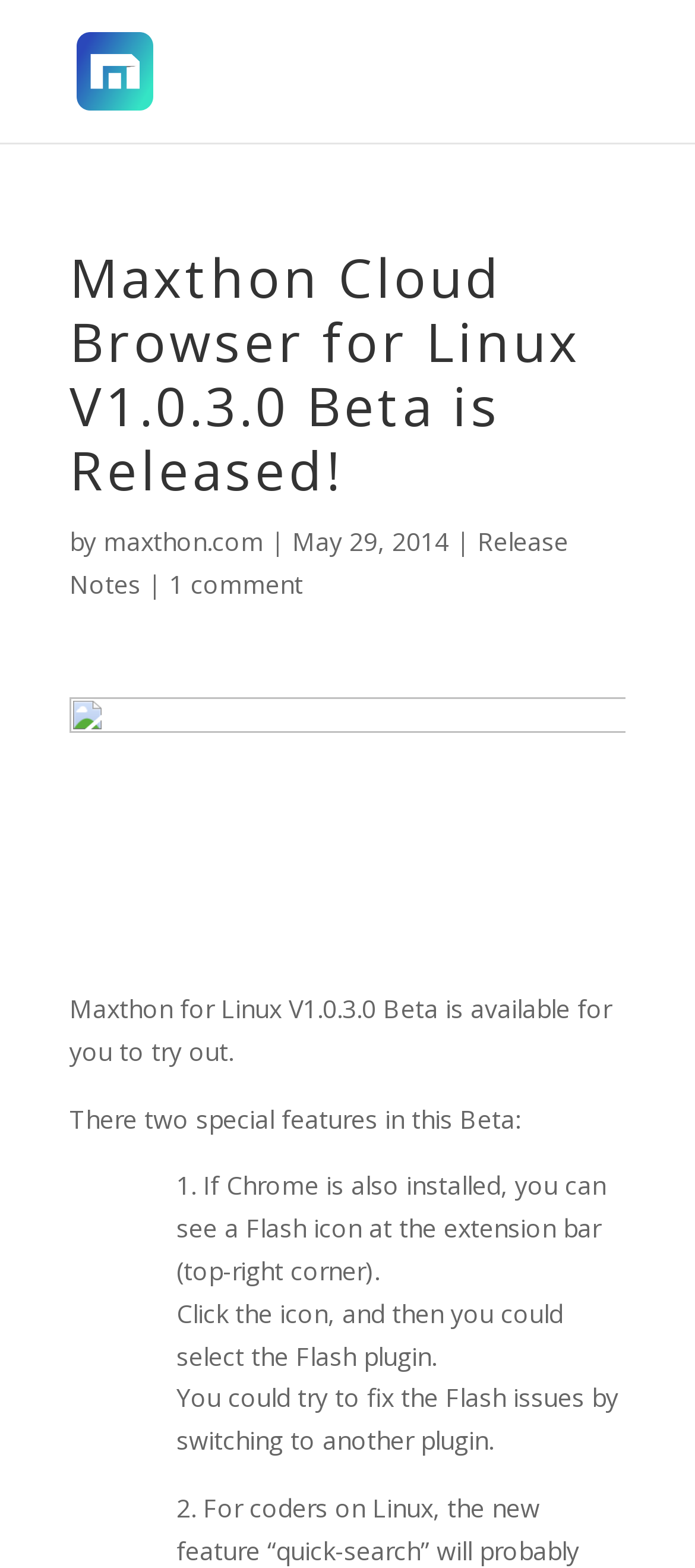Find the bounding box coordinates for the UI element whose description is: "alt="Maxthon | Privacy Private Browser"". The coordinates should be four float numbers between 0 and 1, in the format [left, top, right, bottom].

[0.11, 0.033, 0.221, 0.054]